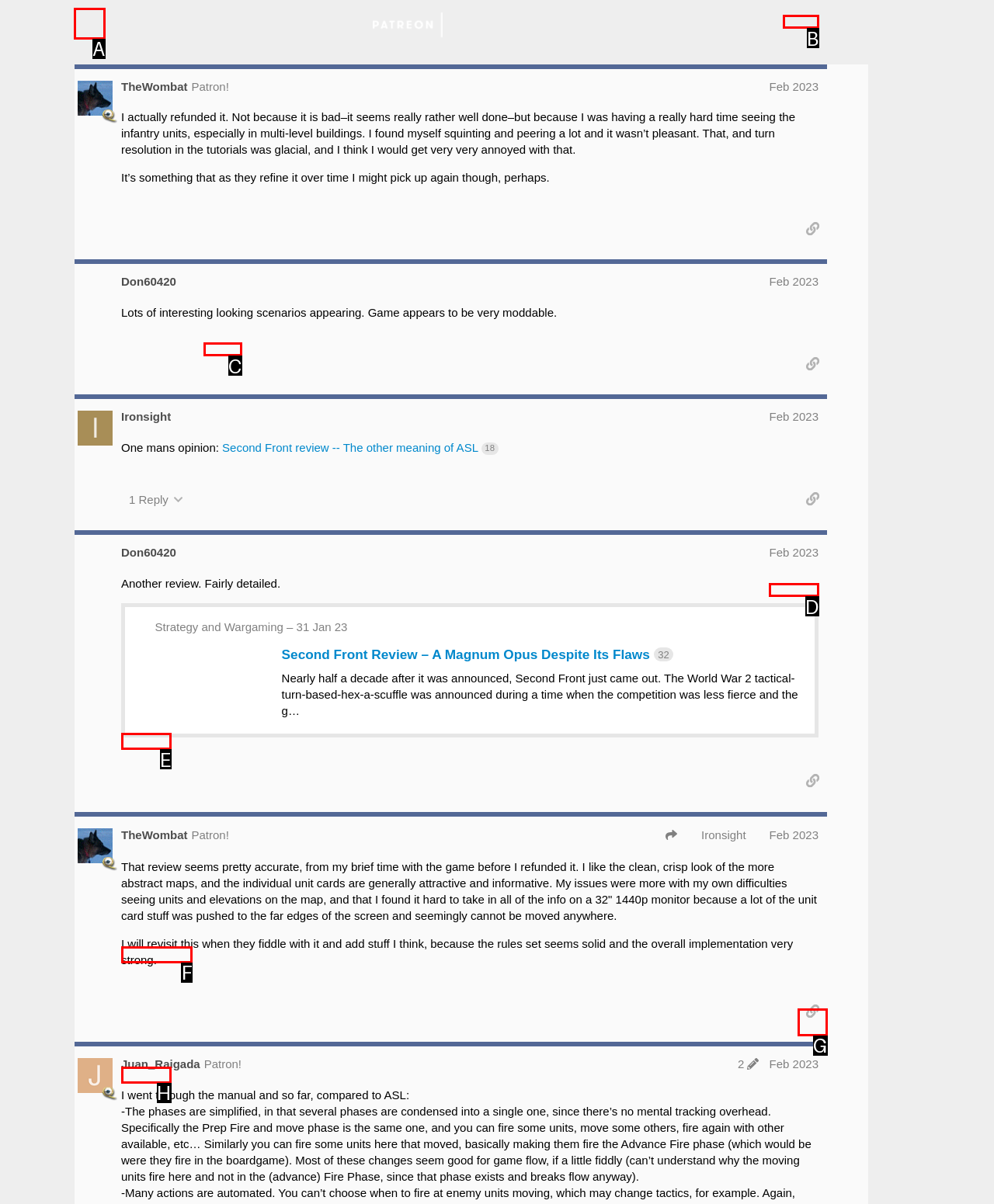From the choices given, find the HTML element that matches this description: Ironsight. Answer with the letter of the selected option directly.

E